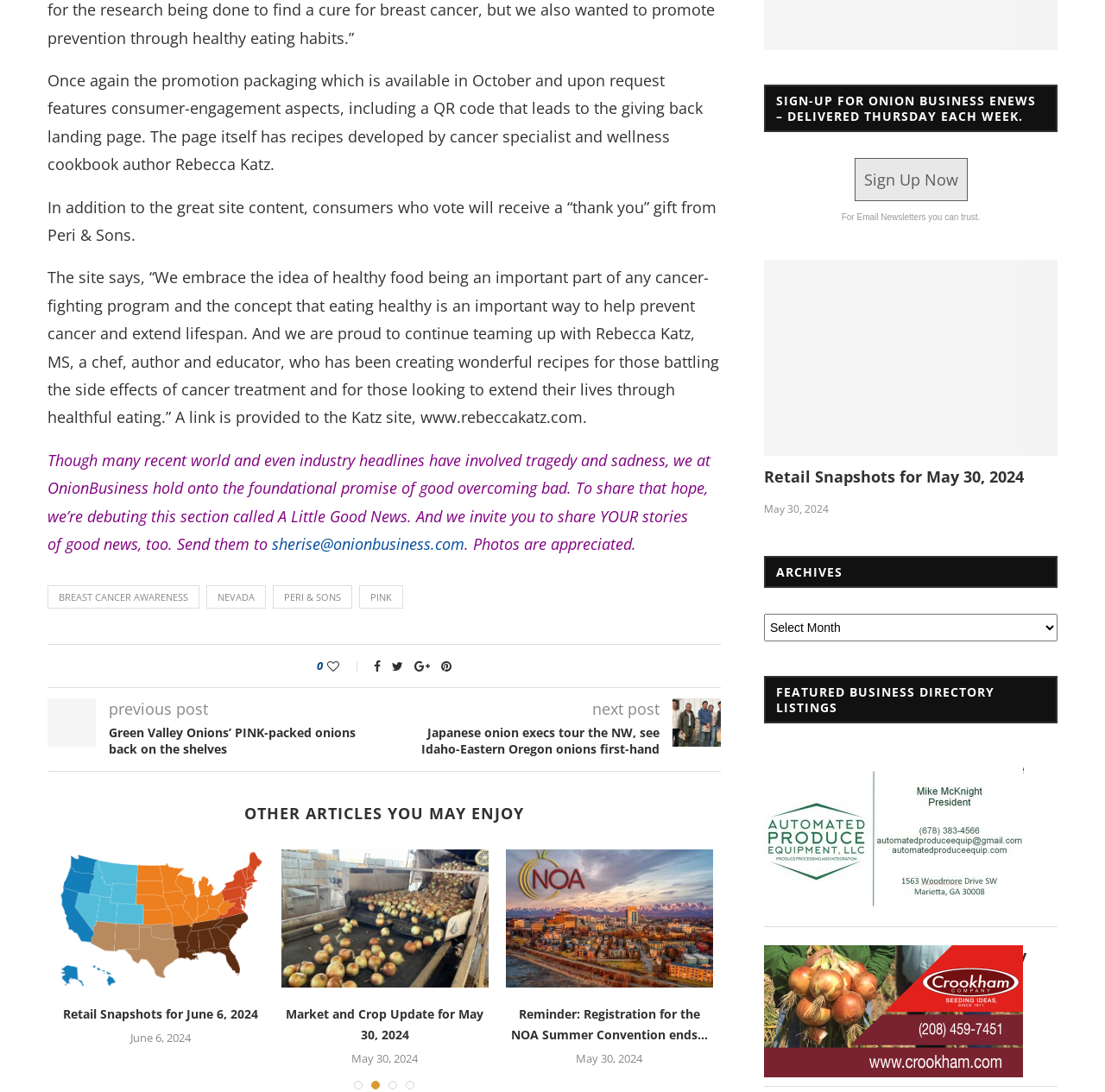Locate the bounding box coordinates of the clickable area to execute the instruction: "Click on the 'Crookham Company' link". Provide the coordinates as four float numbers between 0 and 1, represented as [left, top, right, bottom].

[0.787, 0.853, 0.957, 0.873]